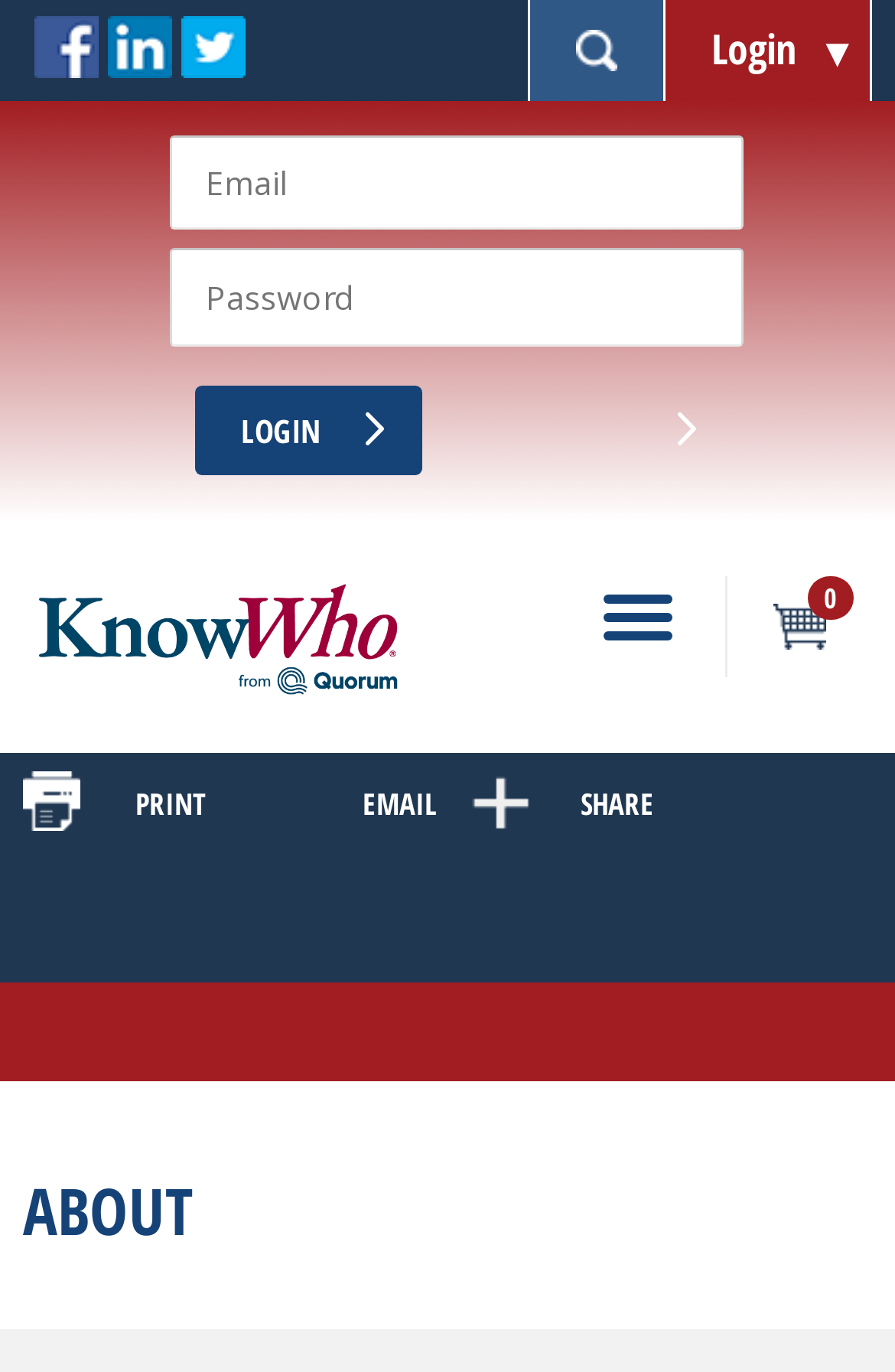Find the bounding box coordinates of the element to click in order to complete this instruction: "Share the page". The bounding box coordinates must be four float numbers between 0 and 1, denoted as [left, top, right, bottom].

[0.649, 0.571, 0.731, 0.601]